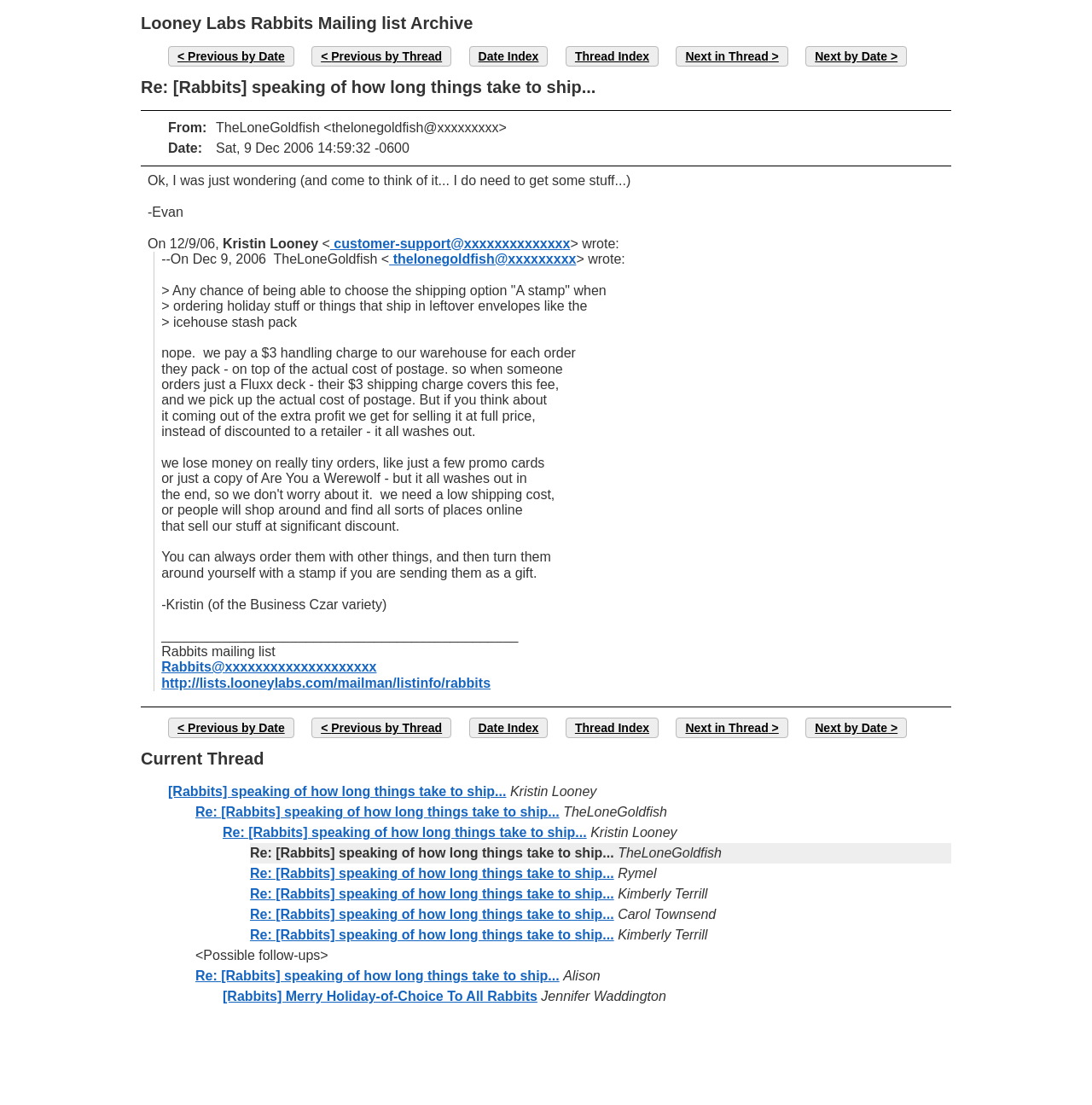Determine which piece of text is the heading of the webpage and provide it.

Looney Labs Rabbits Mailing list Archive